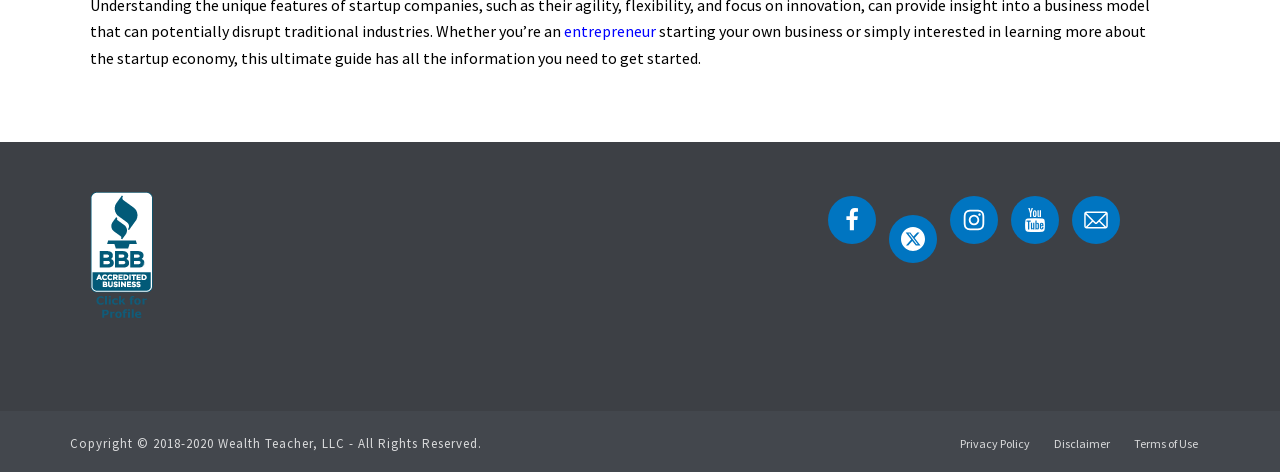Can you find the bounding box coordinates for the UI element given this description: "Terms of Use"? Provide the coordinates as four float numbers between 0 and 1: [left, top, right, bottom].

[0.886, 0.923, 0.936, 0.957]